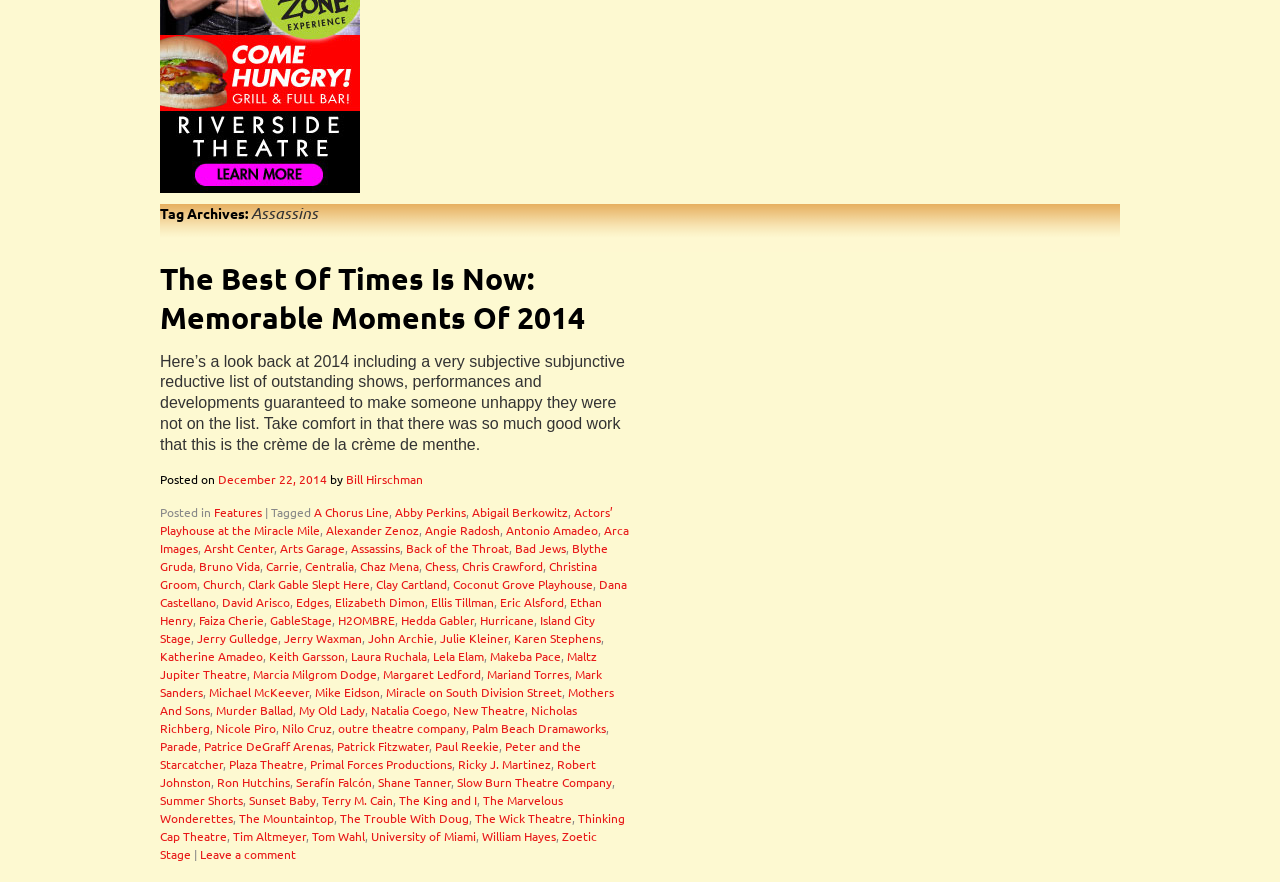How many tags are associated with the article?
Please provide a single word or phrase in response based on the screenshot.

24